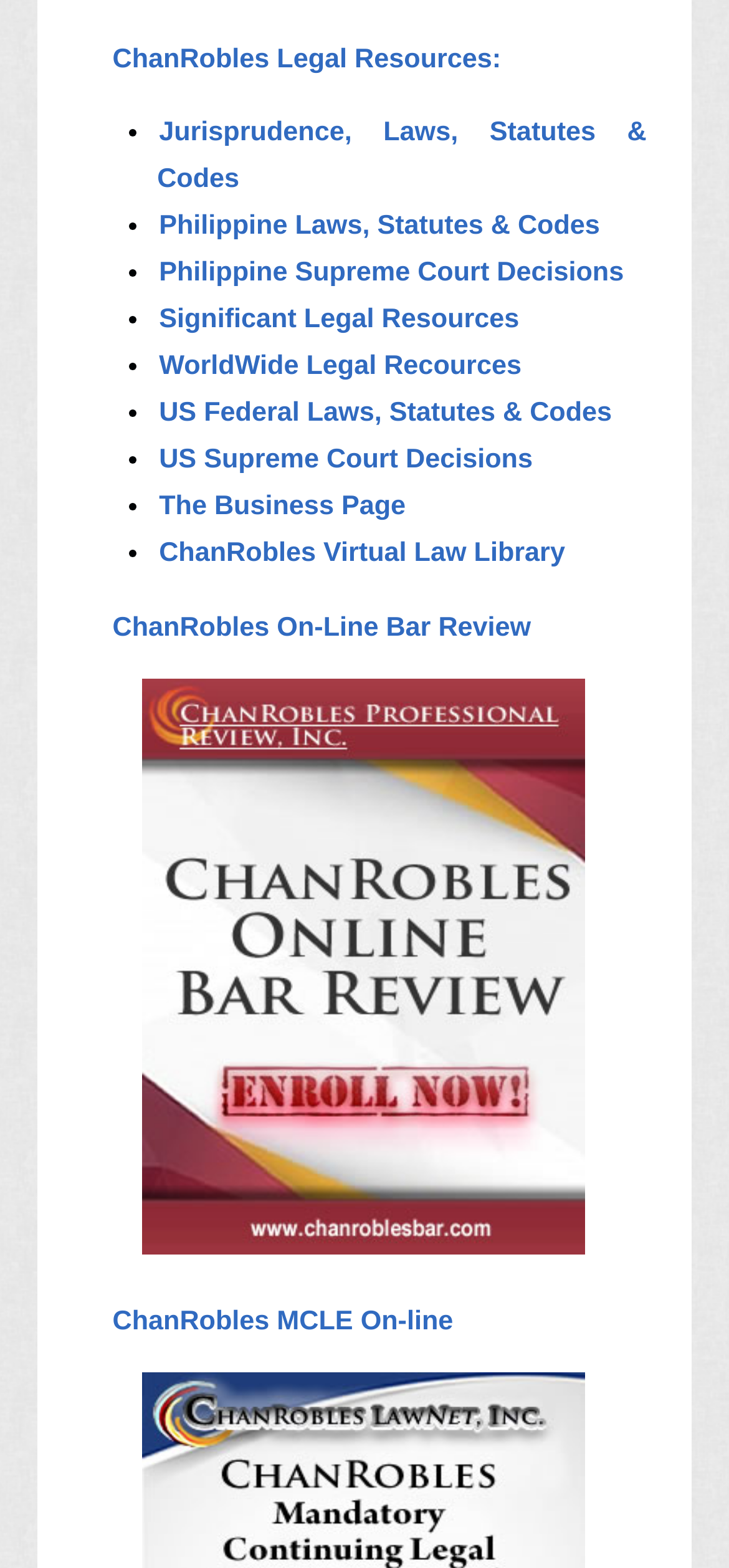Please reply to the following question with a single word or a short phrase:
Is there a link related to US laws?

Yes